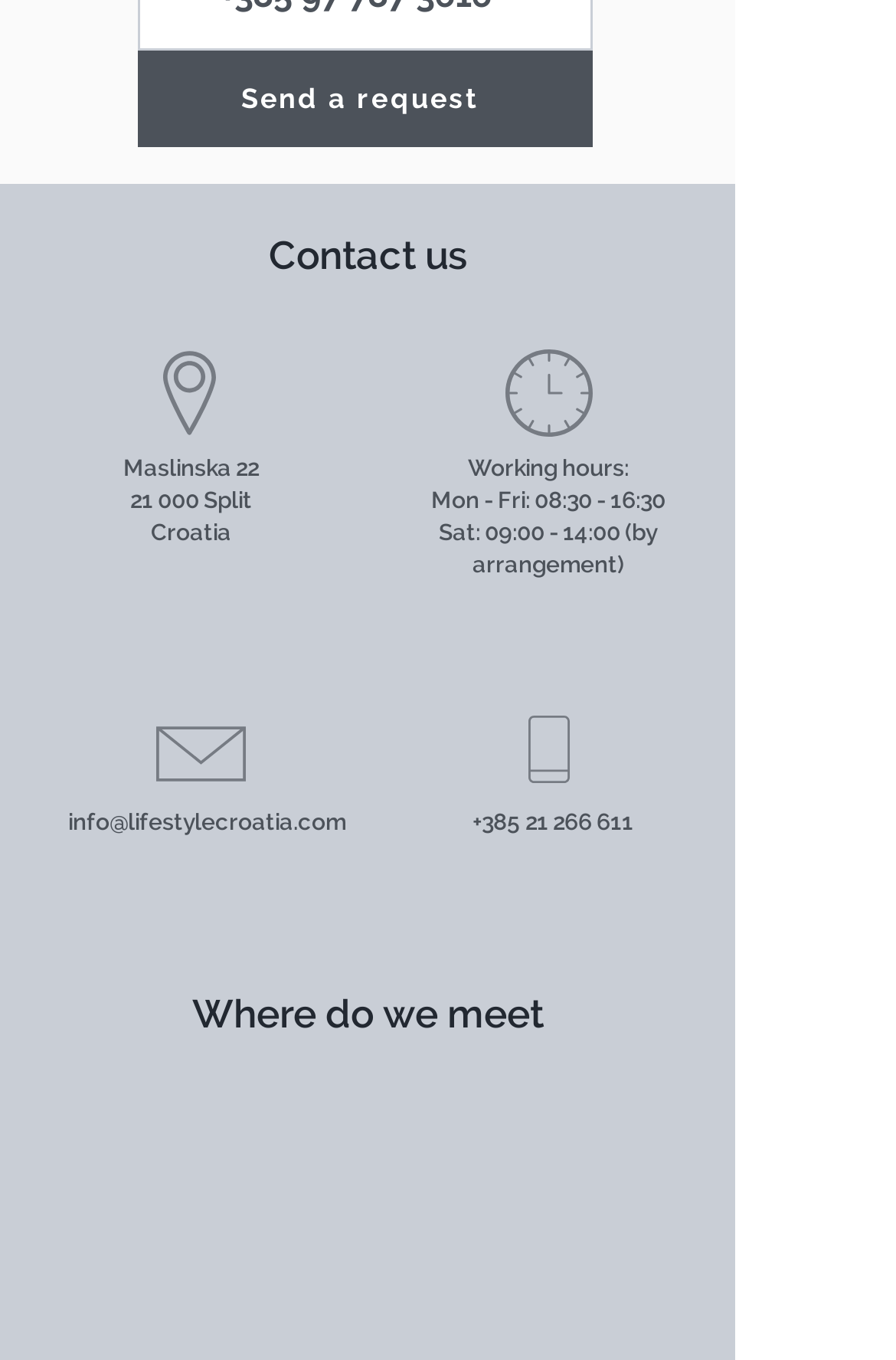What are the working hours on Saturday?
Please look at the screenshot and answer using one word or phrase.

09:00 - 14:00